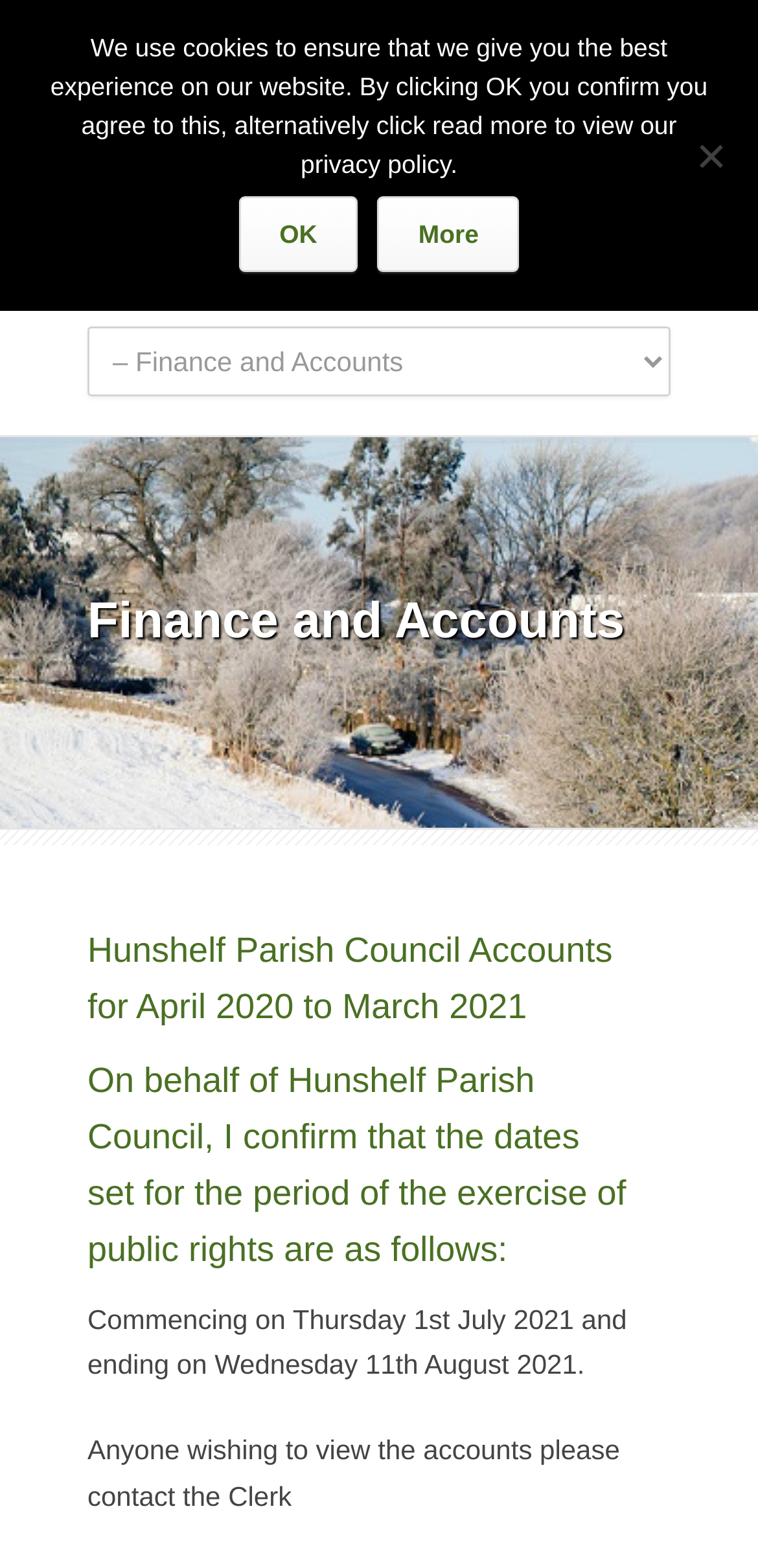Predict the bounding box of the UI element based on the description: "More". The coordinates should be four float numbers between 0 and 1, formatted as [left, top, right, bottom].

[0.498, 0.125, 0.685, 0.173]